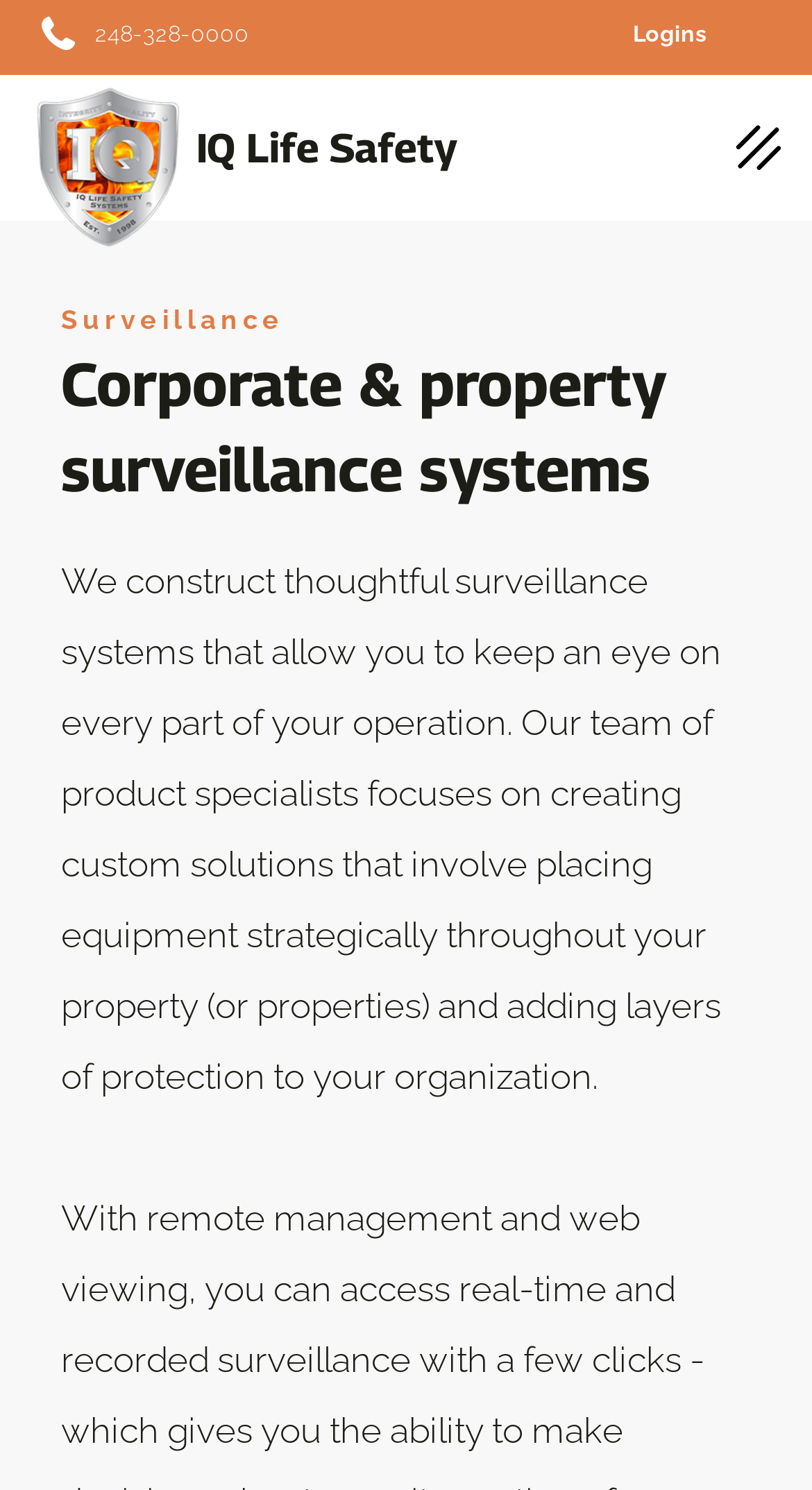What is the purpose of the surveillance systems?
Look at the image and respond with a one-word or short phrase answer.

To keep an eye on every part of operation